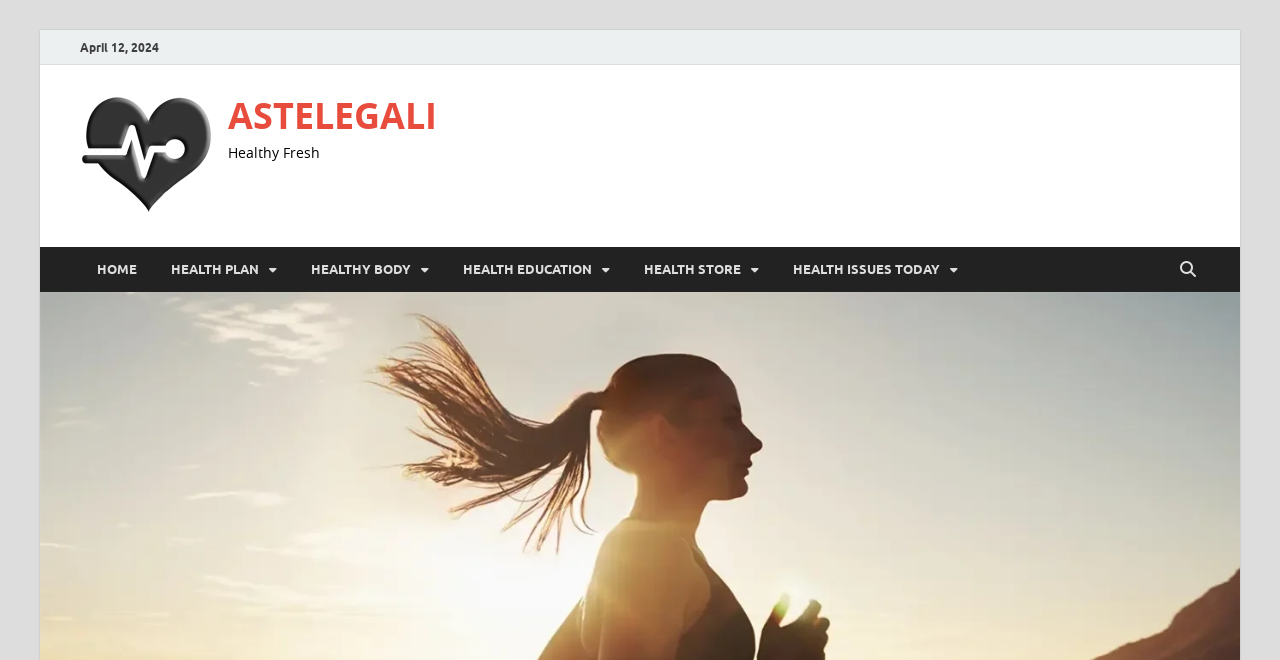Determine the bounding box coordinates of the clickable region to execute the instruction: "go to home page". The coordinates should be four float numbers between 0 and 1, denoted as [left, top, right, bottom].

[0.062, 0.374, 0.12, 0.442]